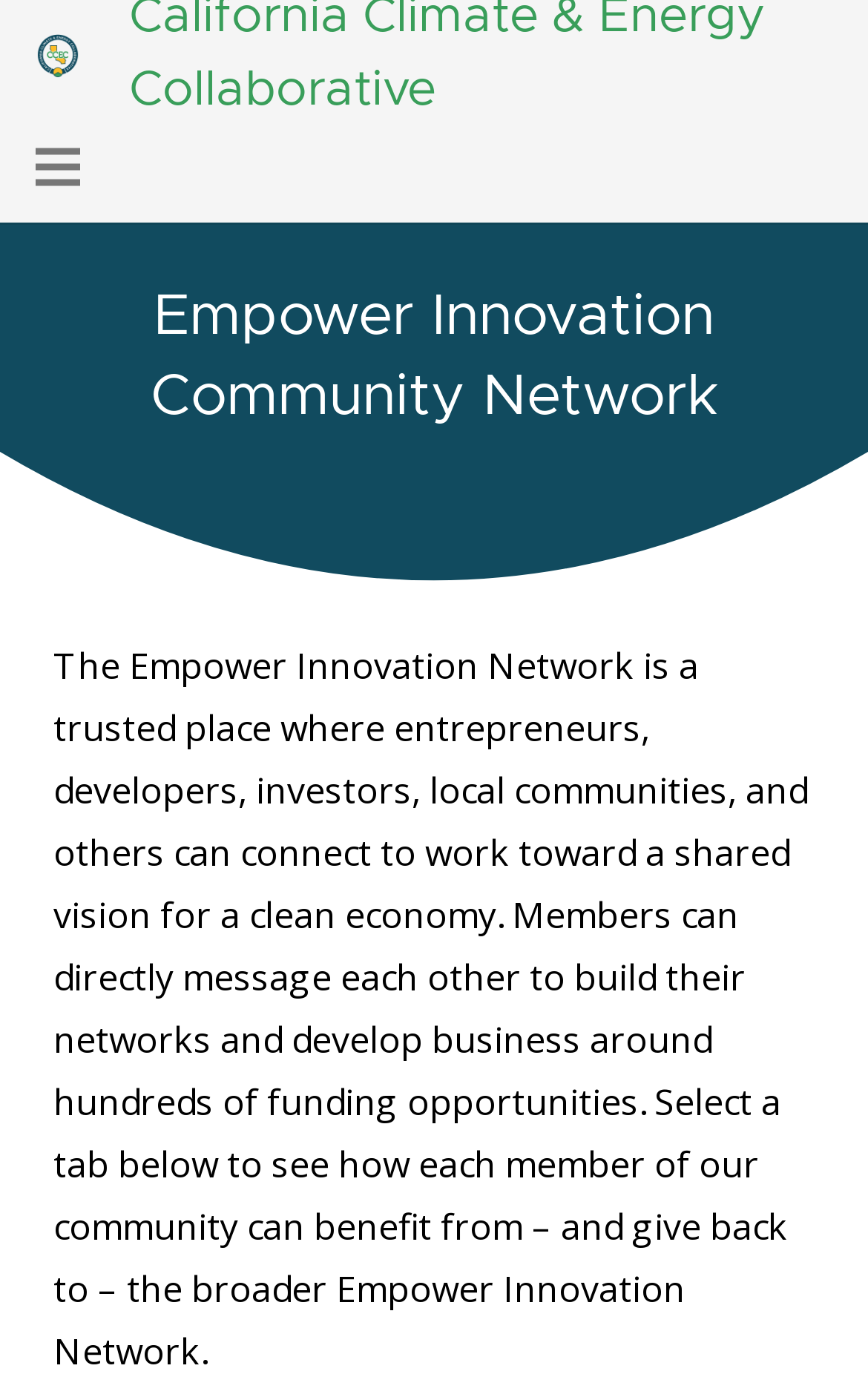What is available to members on the platform?
Provide an in-depth and detailed explanation in response to the question.

The webpage states that members can directly message each other to build their networks and develop business around hundreds of funding opportunities. This implies that the platform provides access to a large number of funding opportunities for its members.